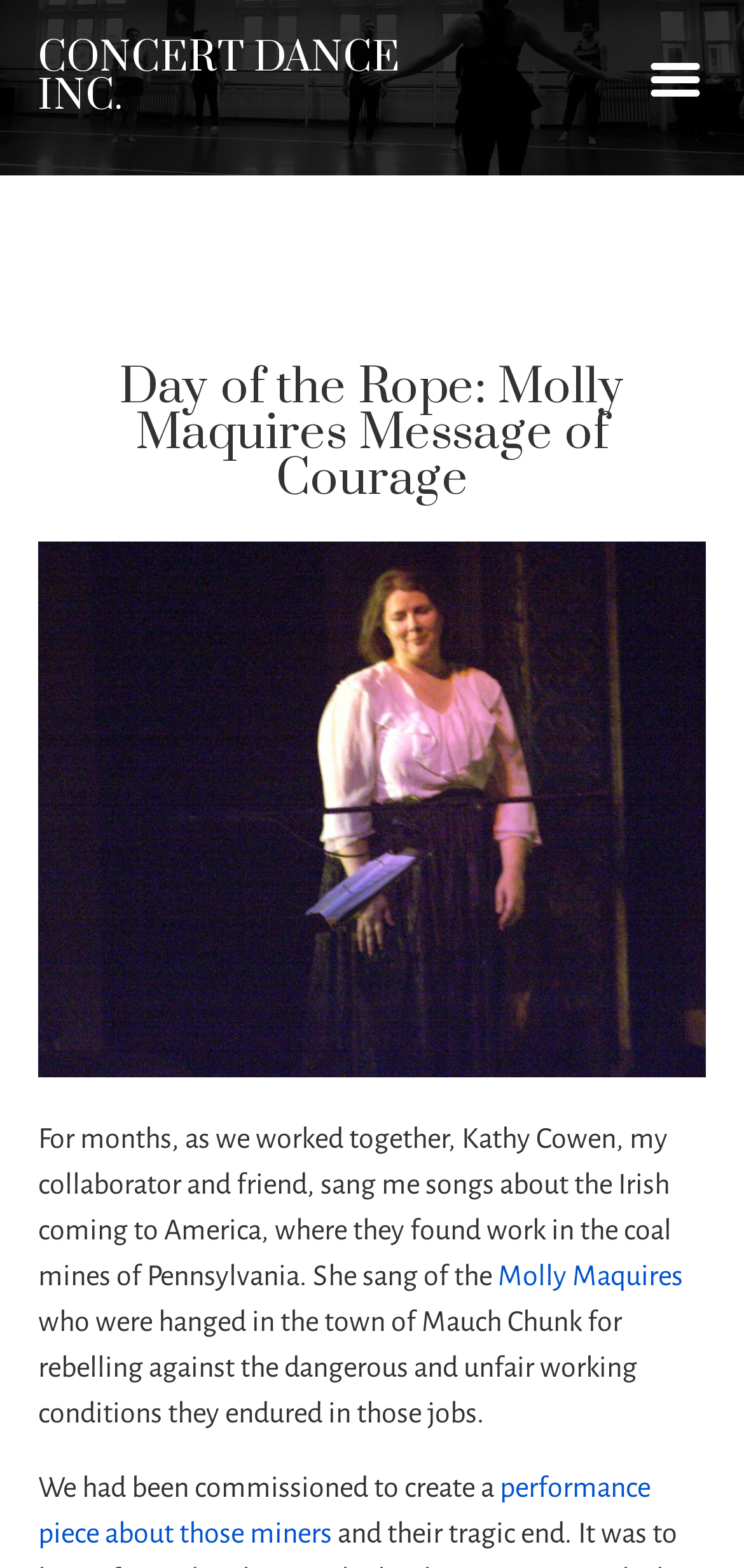Offer a detailed explanation of the webpage layout and contents.

The webpage is about "Day of the Rope: Molly Maquires Message of Courage" and appears to be a concert dance webpage. At the top left, there is a link to "CONCERT DANCE INC." and a button labeled "Menu Toggle" at the top right. Below the top section, there is a heading with the title "Day of the Rope: Molly Maquires Message of Courage" spanning almost the entire width of the page.

Below the heading, there is an image of Kathy singing Irish Ballads about the Molly Maquires, which takes up most of the page width. Underneath the image, there is a paragraph of text describing how Kathy Cowen, the collaborator and friend, sang songs about the Irish coming to America and finding work in the coal mines of Pennsylvania. The text also mentions the Molly Maquires, who were hanged for rebelling against unfair working conditions.

There is a link to "Molly Maquires" within the paragraph, and another link to "performance piece about those miners" at the very bottom of the page. Overall, the webpage appears to be a tribute to the Molly Maquires and their story, with a focus on the concert dance performance piece inspired by their history.